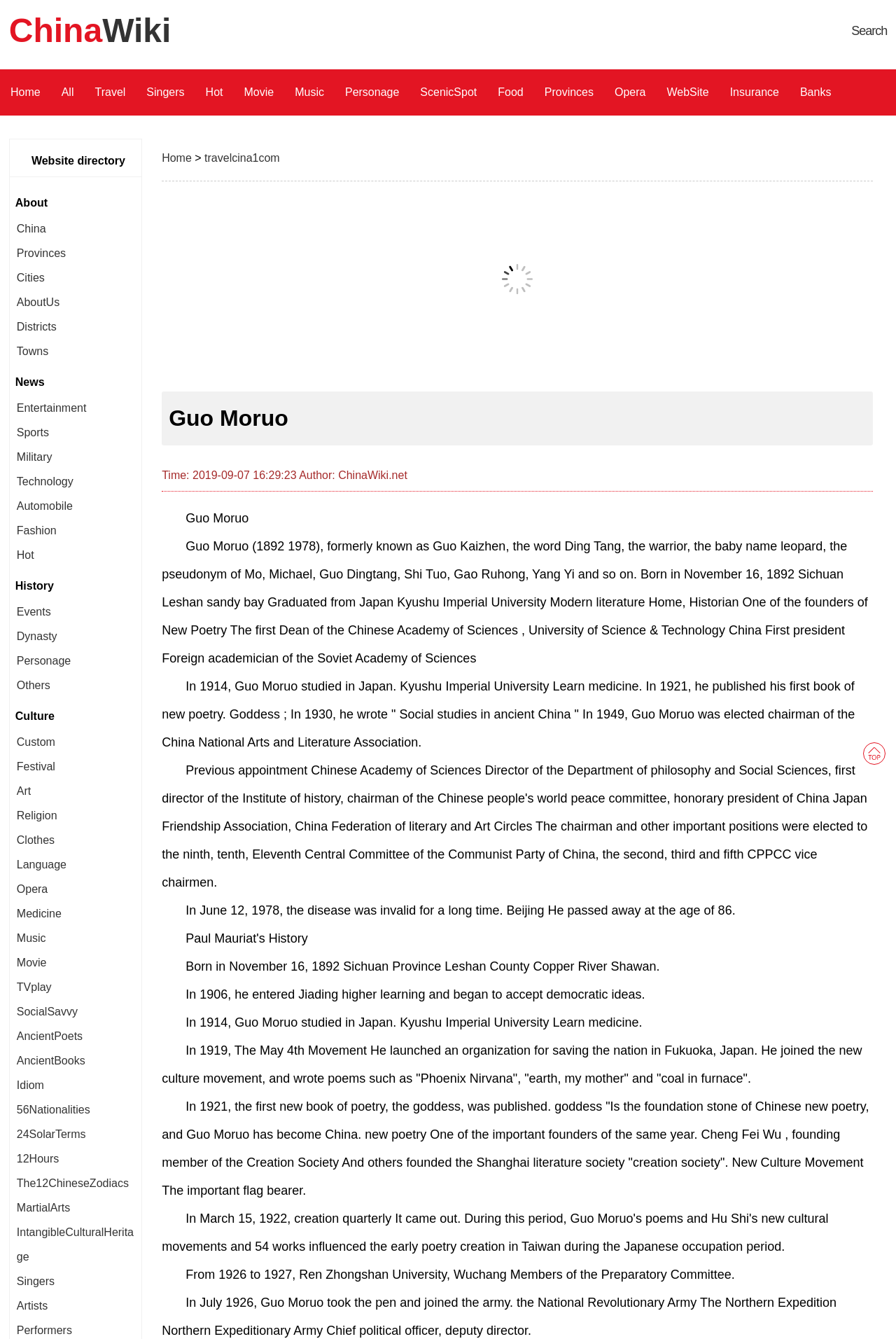Ascertain the bounding box coordinates for the UI element detailed here: "title="china wiki"". The coordinates should be provided as [left, top, right, bottom] with each value being a float between 0 and 1.

[0.964, 0.555, 0.988, 0.571]